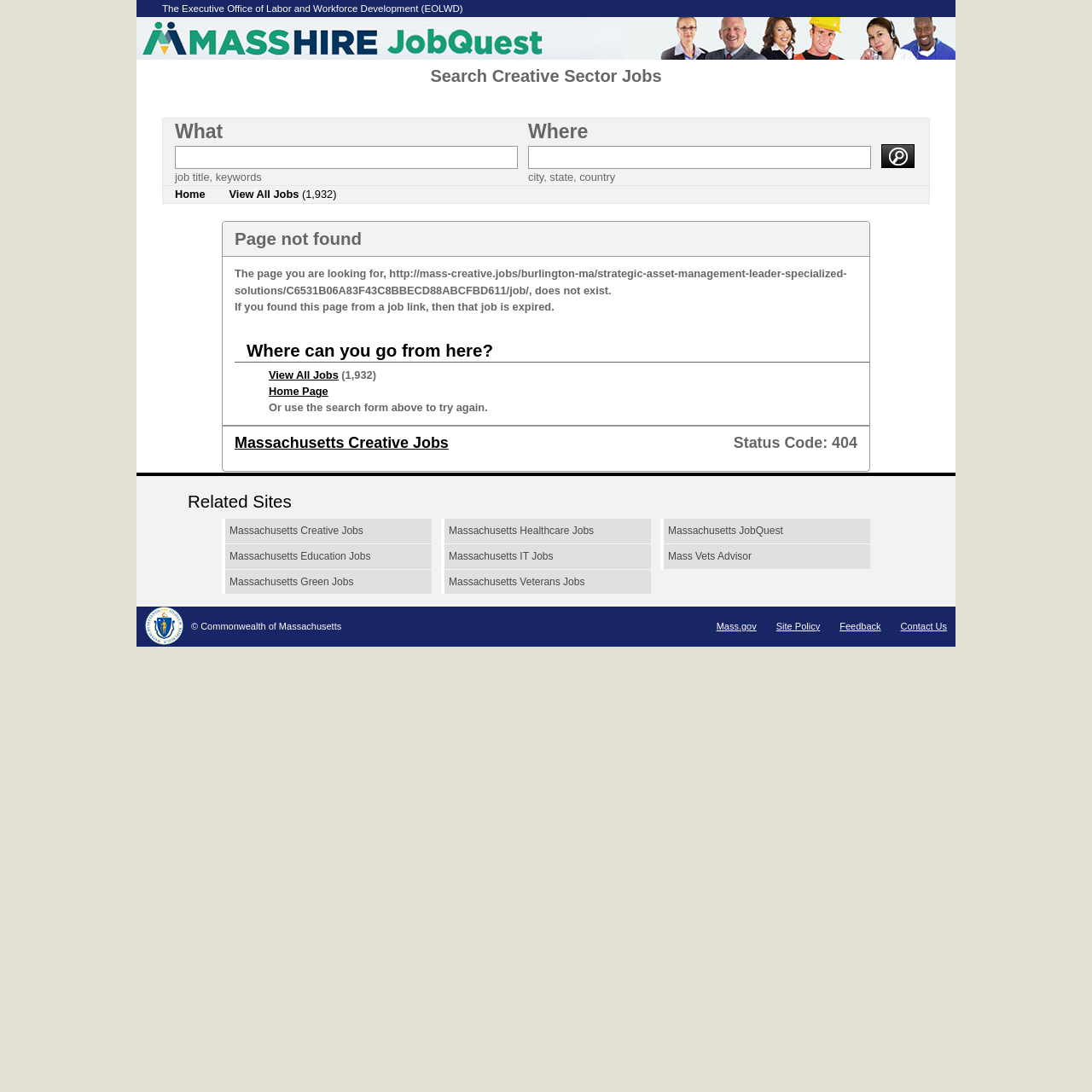Locate the bounding box coordinates of the area where you should click to accomplish the instruction: "Click the OM Accounting Logo".

None